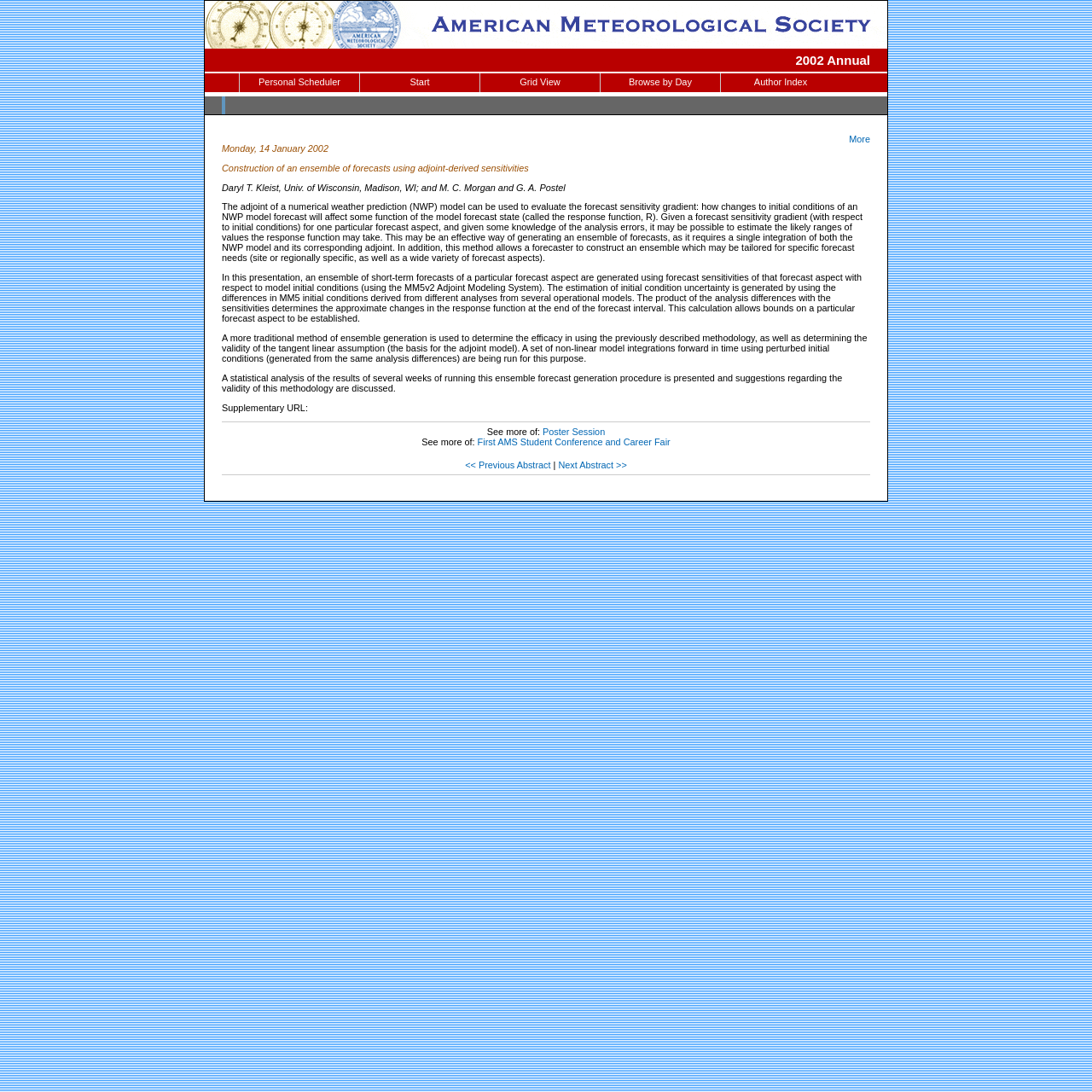What is the event where this presentation is taking place?
Your answer should be a single word or phrase derived from the screenshot.

First AMS Student Conference and Career Fair